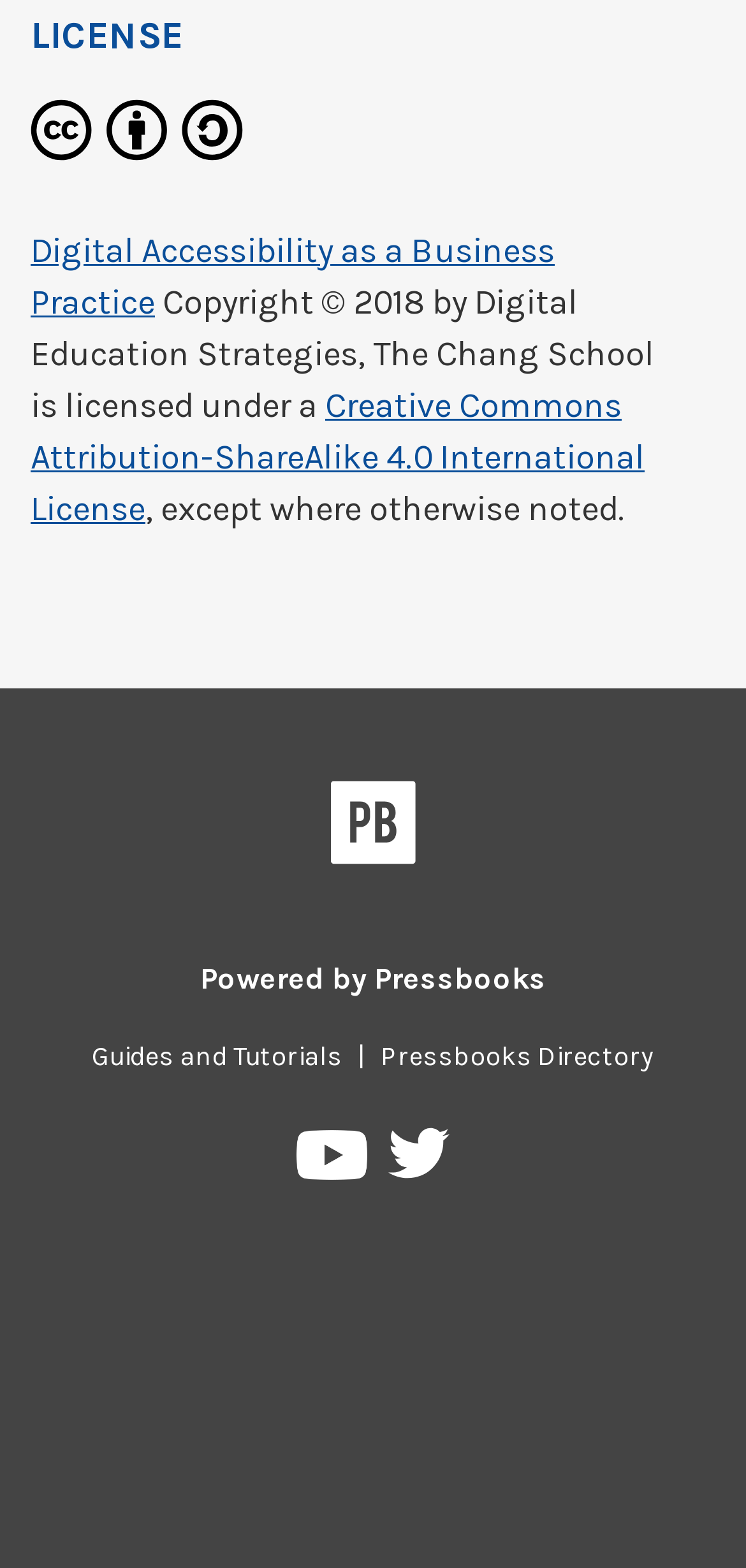Kindly respond to the following question with a single word or a brief phrase: 
What is the license of the content?

Creative Commons Attribution-ShareAlike 4.0 International License